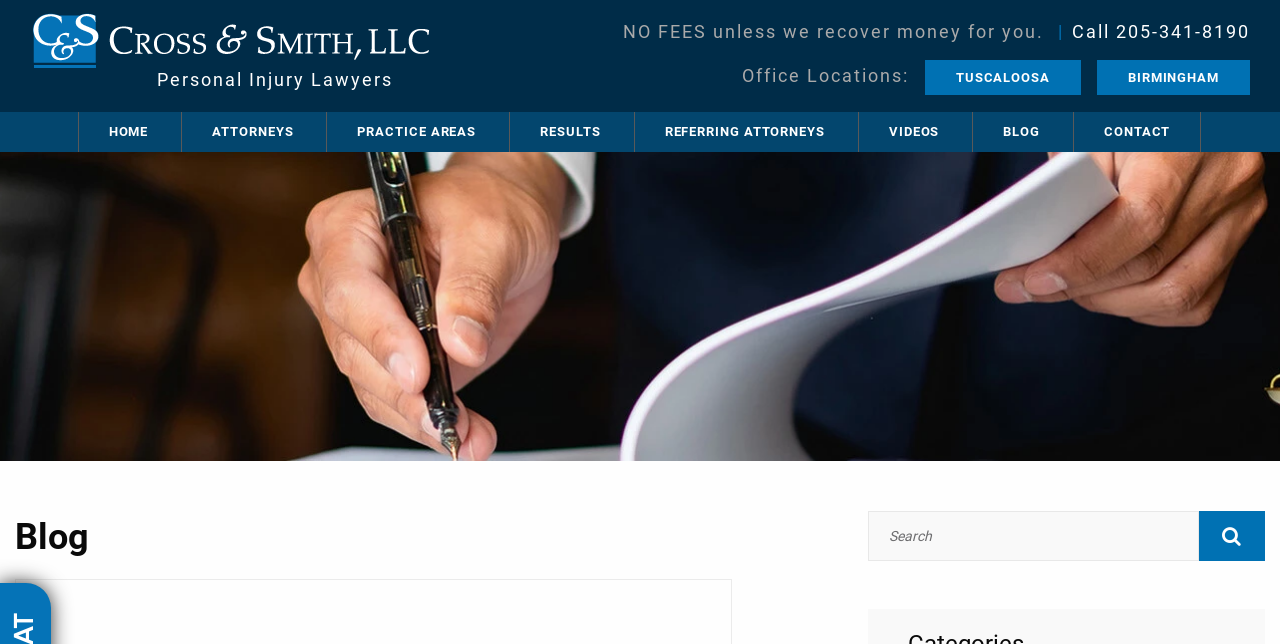Please find the bounding box coordinates of the element that needs to be clicked to perform the following instruction: "Search for a topic". The bounding box coordinates should be four float numbers between 0 and 1, represented as [left, top, right, bottom].

[0.678, 0.793, 0.988, 0.871]